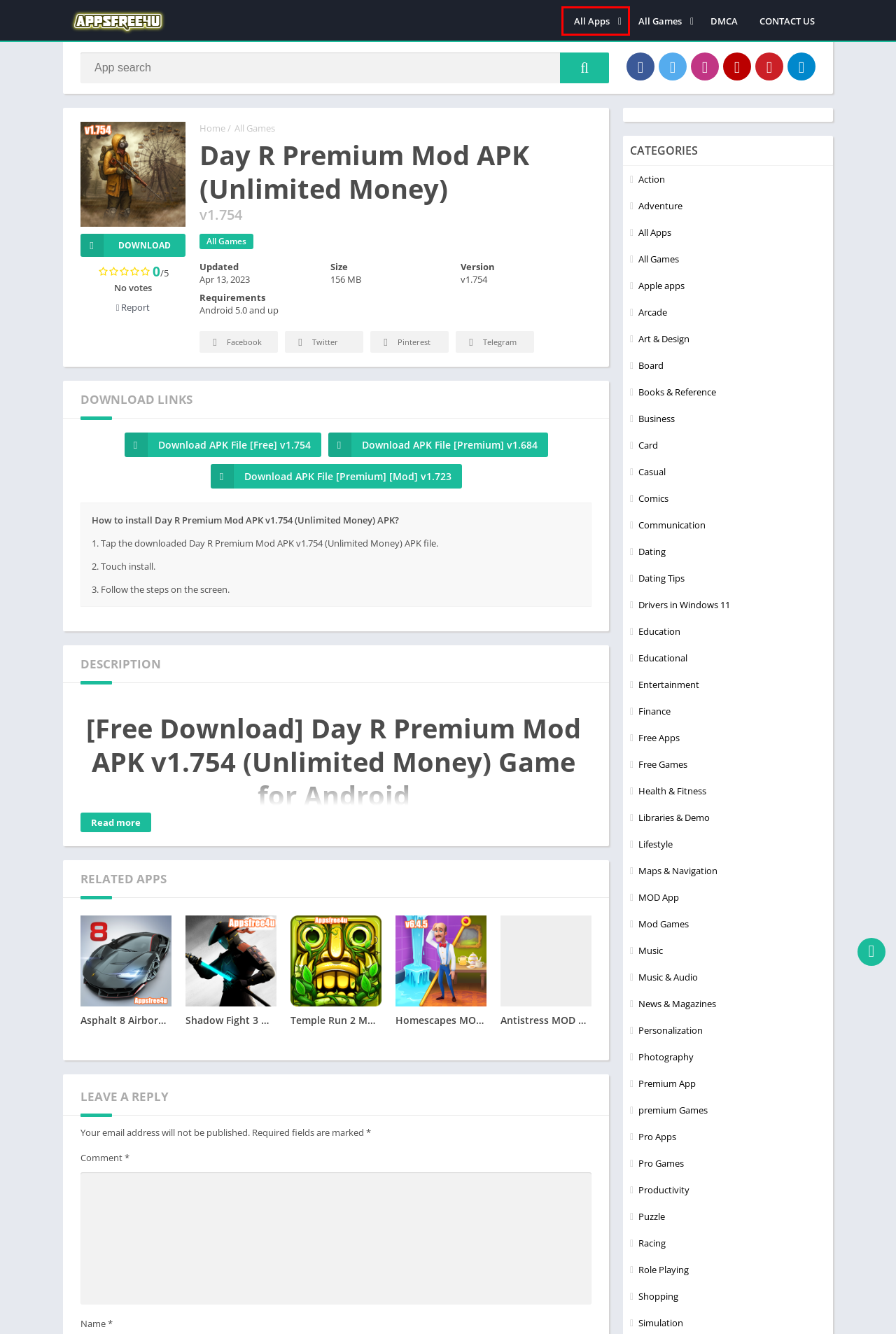Observe the screenshot of a webpage with a red bounding box around an element. Identify the webpage description that best fits the new page after the element inside the bounding box is clicked. The candidates are:
A. Educational - Appsfree4u.com
B. All Games - Appsfree4u.com
C. Free Apps - Appsfree4u.com
D. DMCA - Appsfree4u.com -Free Download Apps & Games
E. Health & Fitness - Appsfree4u.com
F. All Apps - Appsfree4u.com
G. Apple apps - Appsfree4u.com
H. Education - Appsfree4u.com

F